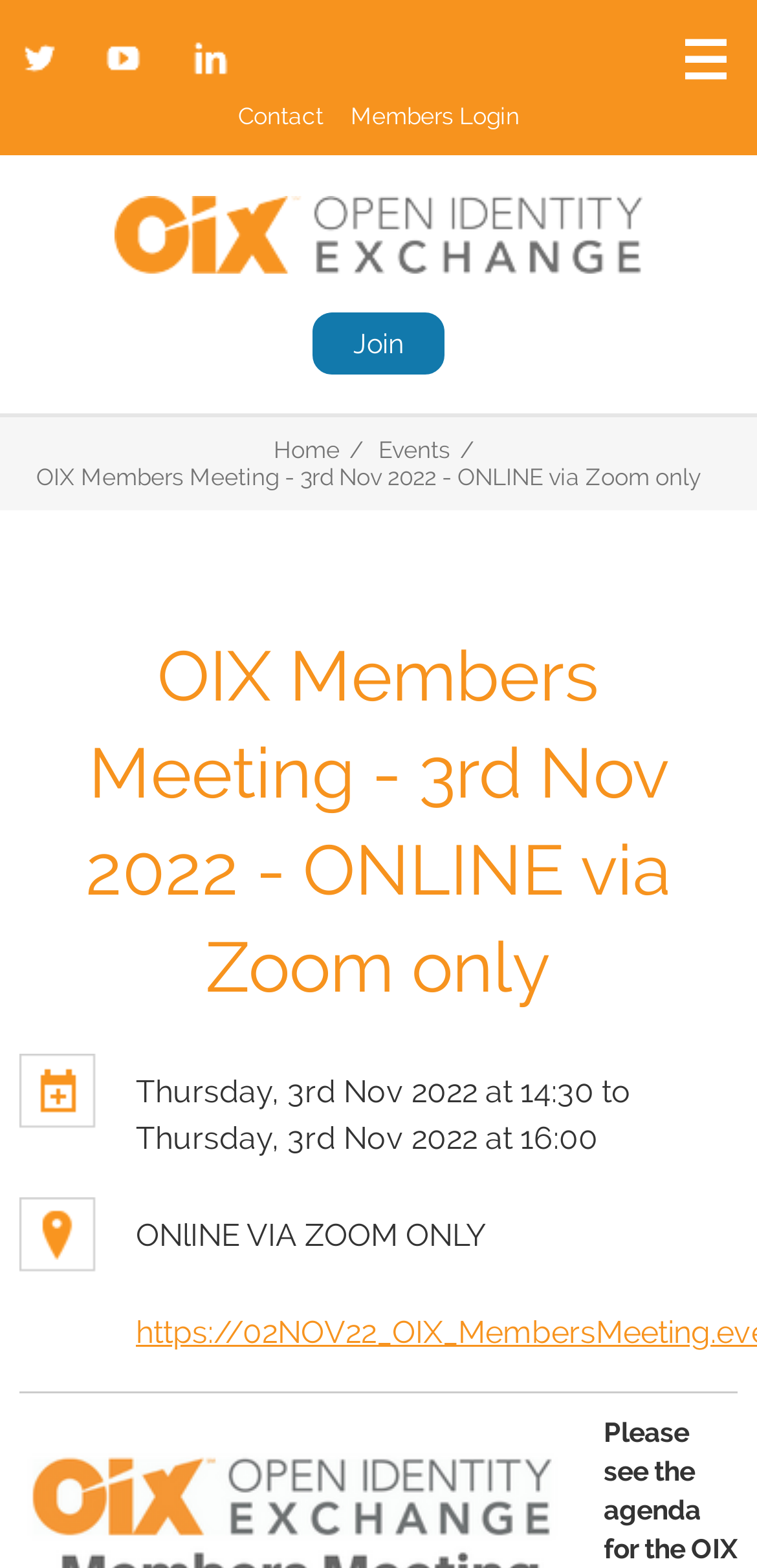Determine the bounding box for the UI element as described: "Events". The coordinates should be represented as four float numbers between 0 and 1, formatted as [left, top, right, bottom].

[0.5, 0.278, 0.595, 0.296]